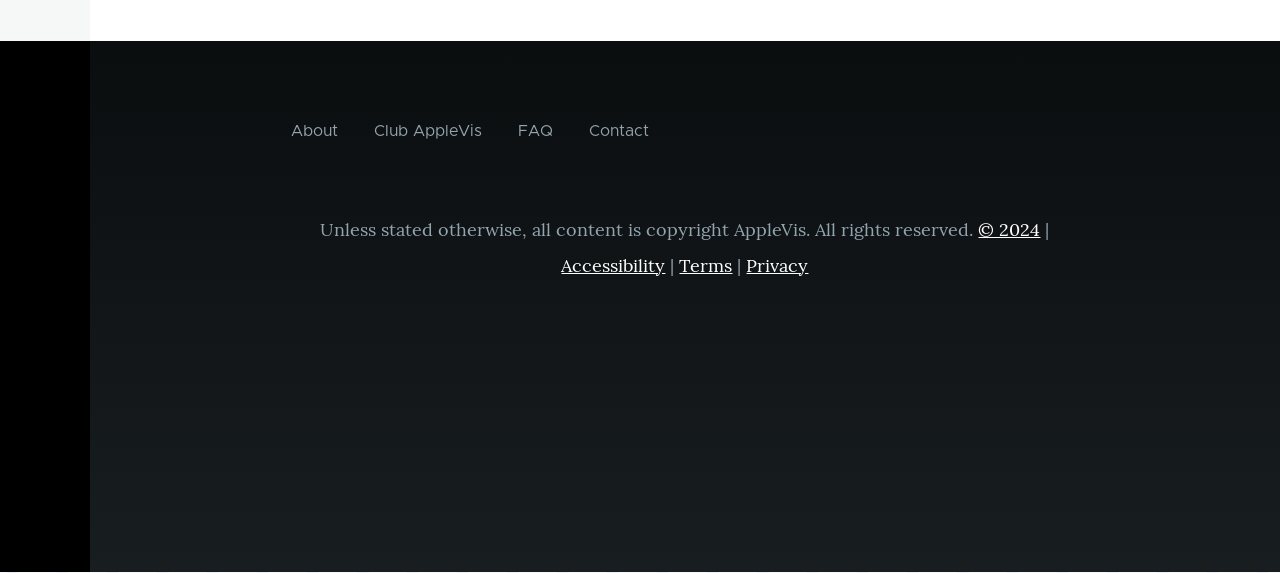Please provide a brief answer to the question using only one word or phrase: 
Is the 'Accessibility' link located above the 'Terms' link?

Yes